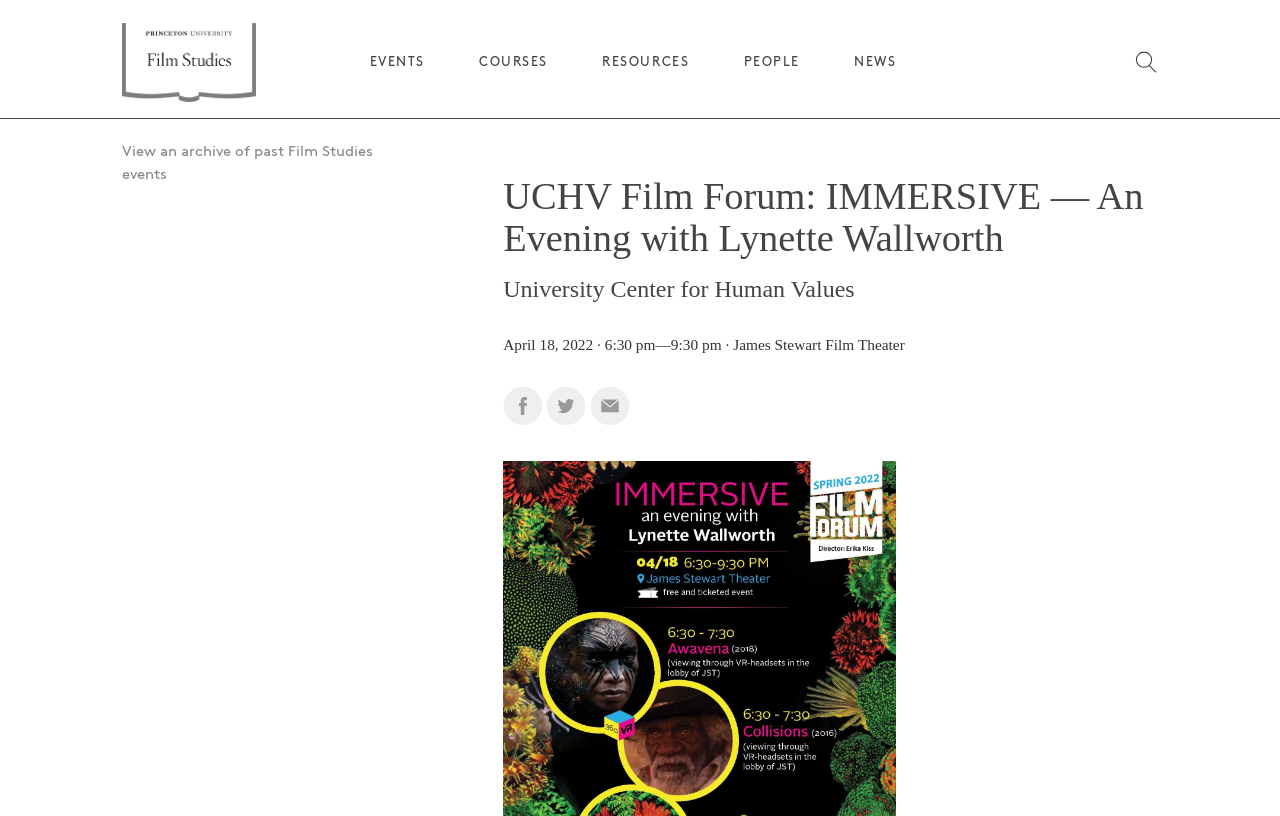Answer the question using only one word or a concise phrase: Where is the event taking place?

James Stewart Film Theater